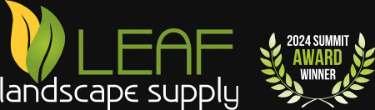Elaborate on the contents of the image in great detail.

The image features the logo of Leaf Landscape Supply, a prominent wholesale plant nursery and landscape supplier based in Austin, Texas. The logo prominently displays the word "LEAF" in bold green lettering, accompanied by stylized leaf graphics, symbolizing their dedication to nature and landscaping. Below, the phrase "landscape supply" is presented in a clean, modern font, emphasizing their focus on providing high-quality garden materials. Additionally, the logo highlights Leaf Landscape Supply's achievement as a "2024 Summit Award Winner," showcasing their excellence and recognition in the industry. The design is set against a striking black background, which enhances the vibrancy of the logo and award text, making it visually appealing and distinctive.